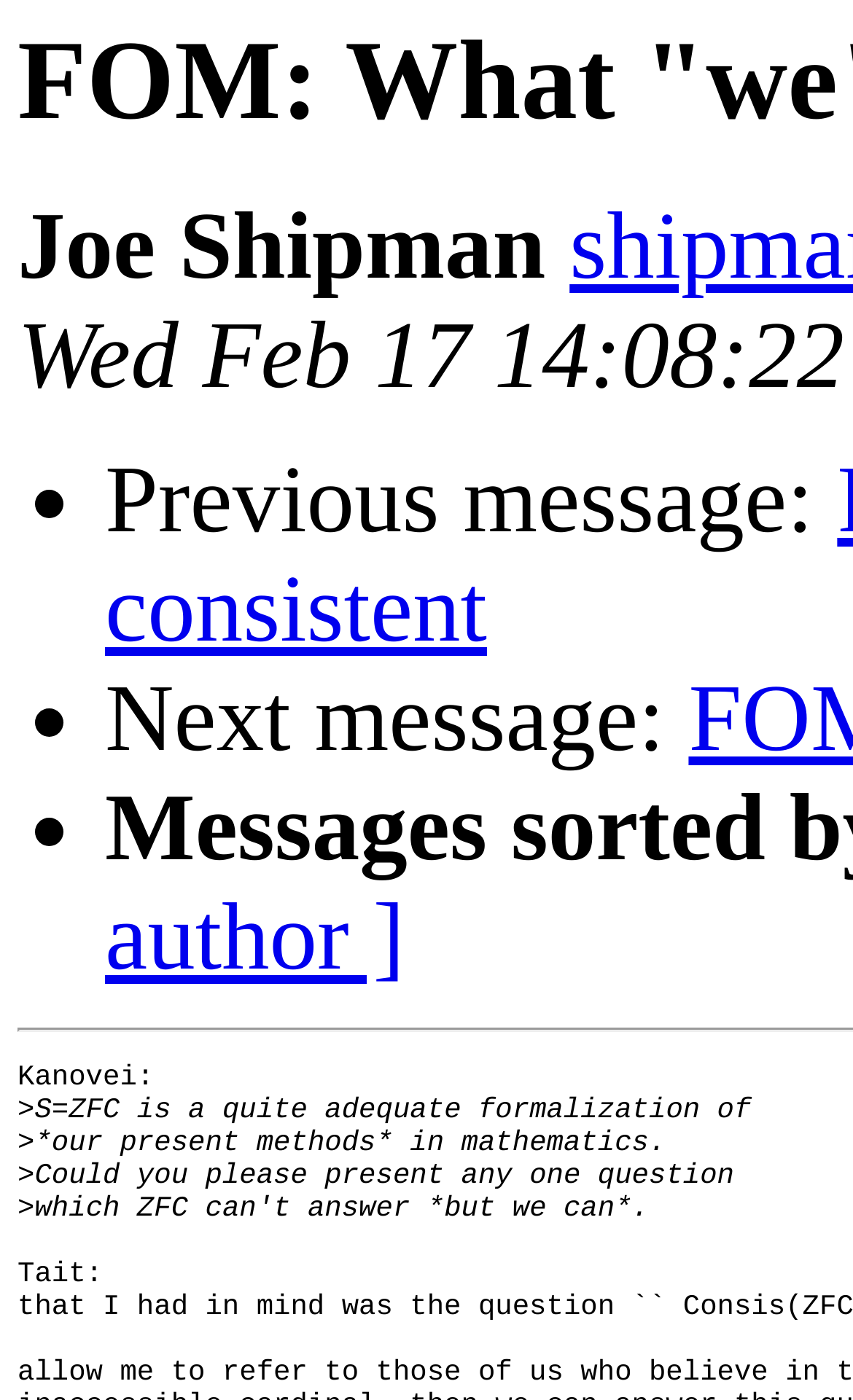Who is the author of the previous message?
Look at the image and answer the question using a single word or phrase.

Joe Shipman